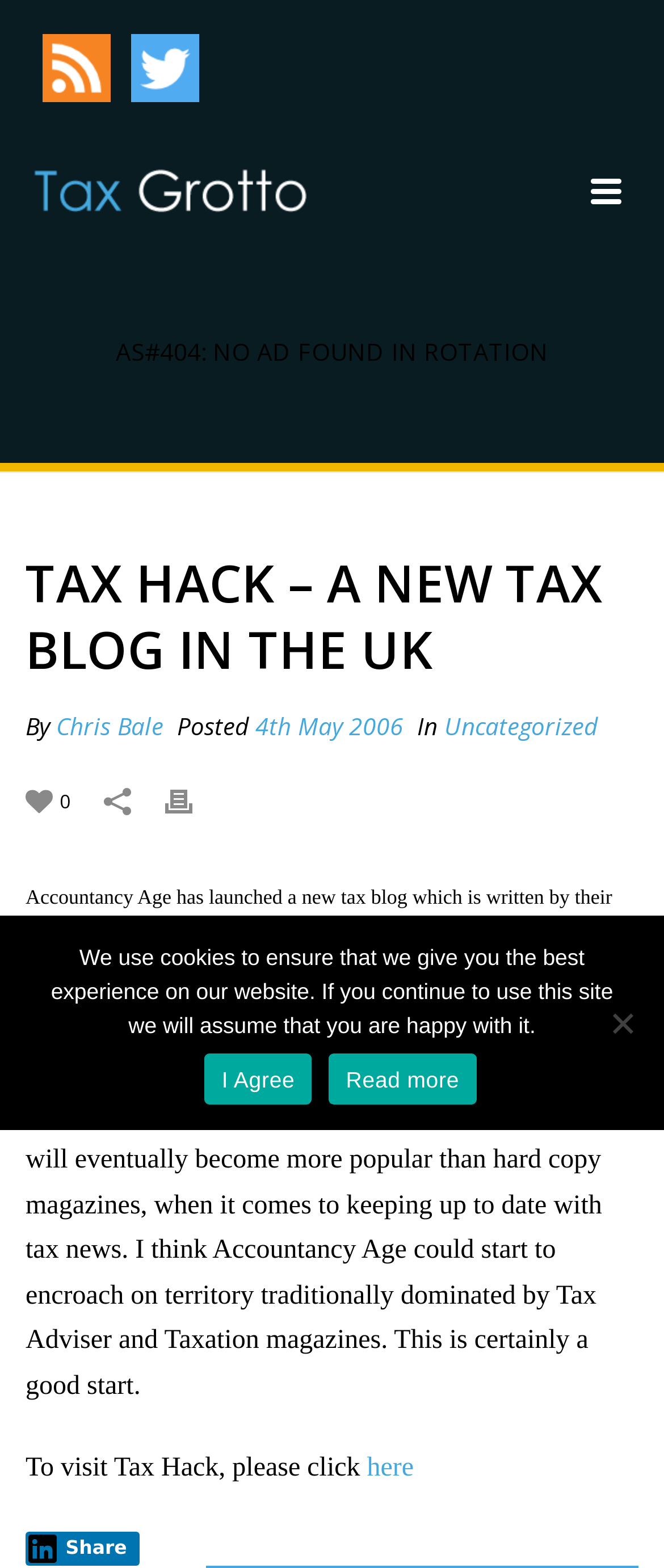What is the name of the person who wrote the ‘Tax Hack’ blog?
Answer the question with a thorough and detailed explanation.

I found the answer by looking at the text 'Accountancy Age has launched a new tax blog which is written by their ‘Tax Hack’ Alex Hawkes.'